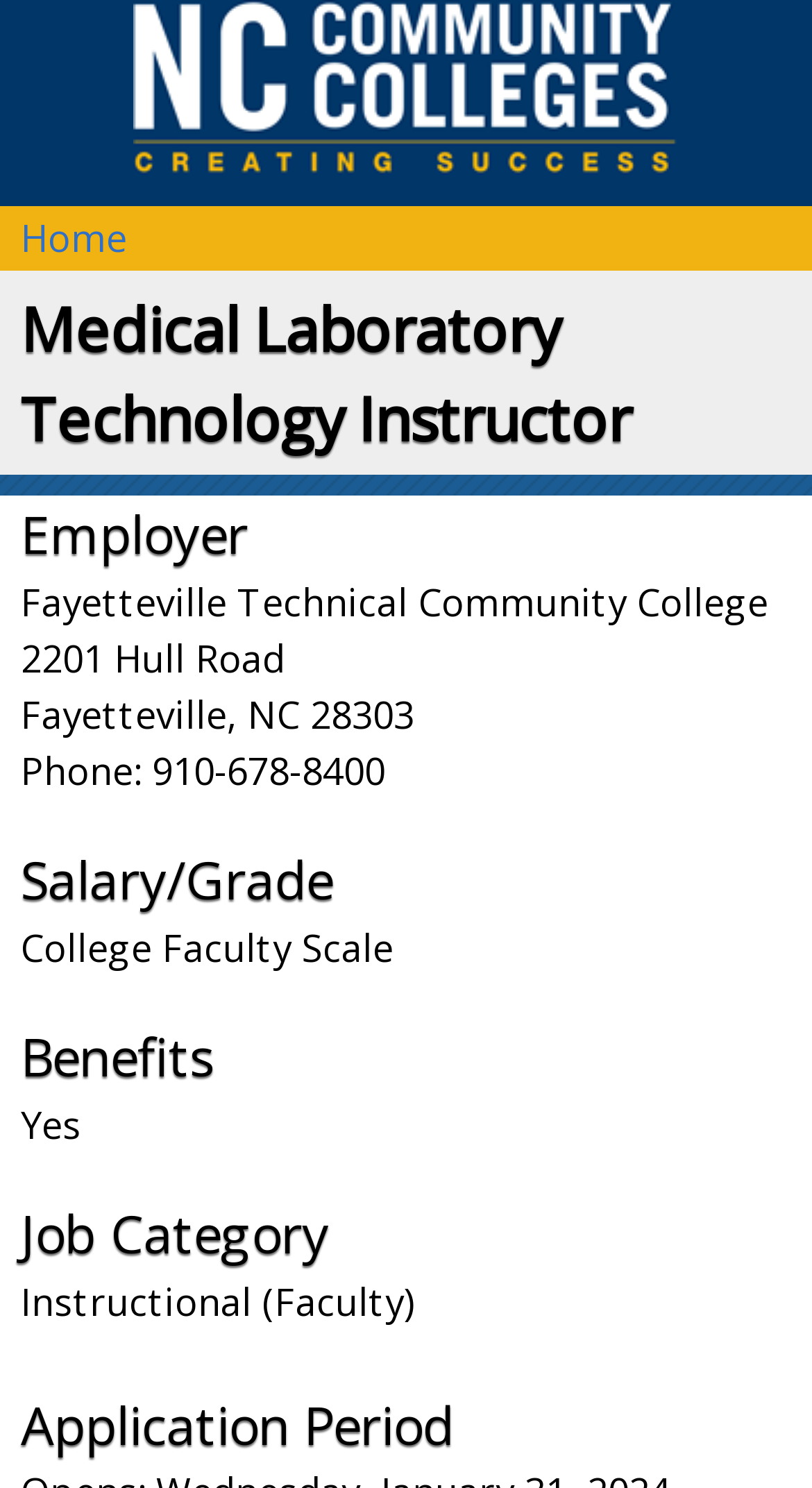What is the job category of the Medical Laboratory Technology Instructor?
Based on the image, give a concise answer in the form of a single word or short phrase.

Instructional (Faculty)